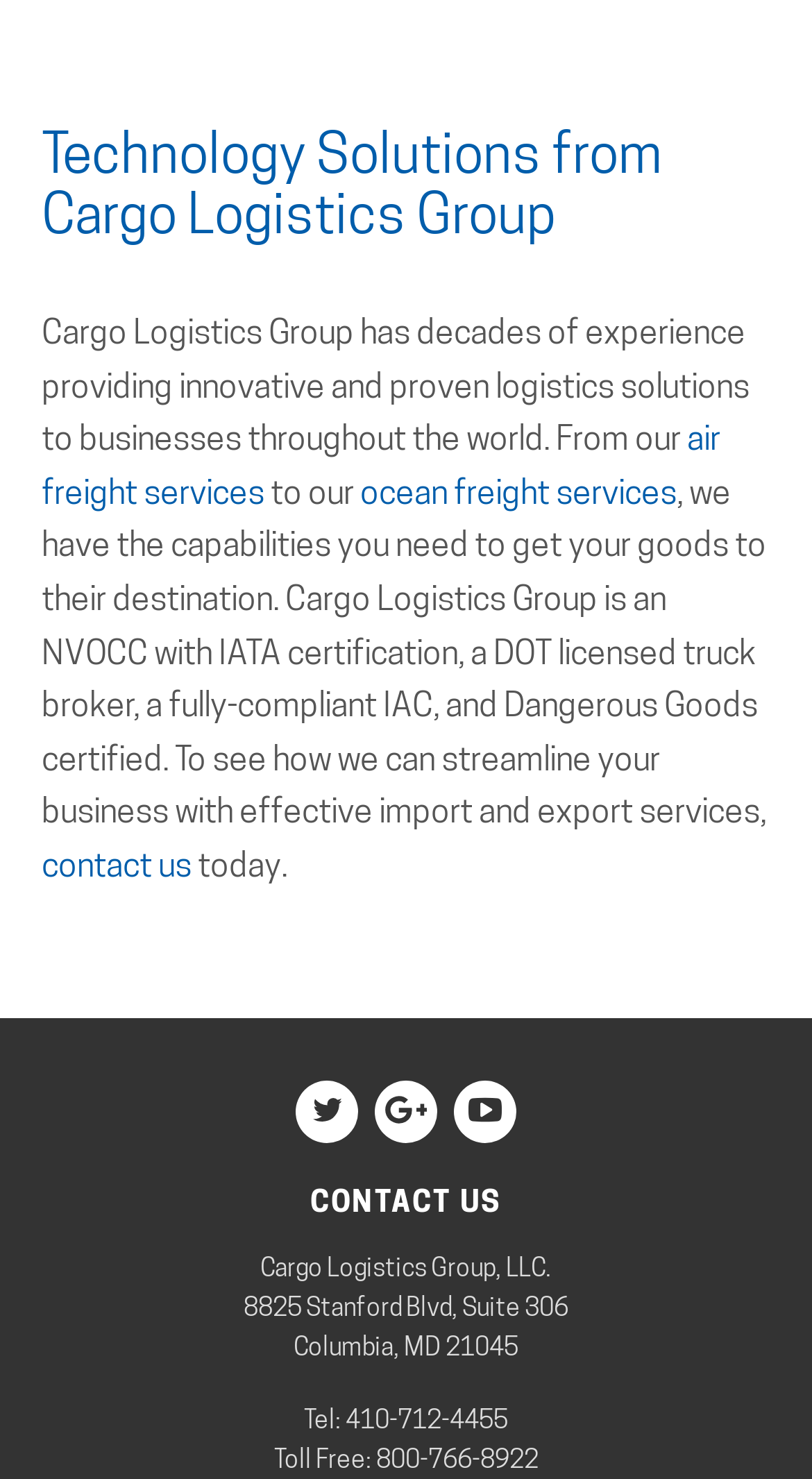Please provide a detailed answer to the question below by examining the image:
What is the certification of Cargo Logistics Group?

According to the webpage, Cargo Logistics Group is an NVOCC with IATA certification, a DOT licensed truck broker, a fully-compliant IAC, and Dangerous Goods certified, indicating its credentials in the logistics industry.